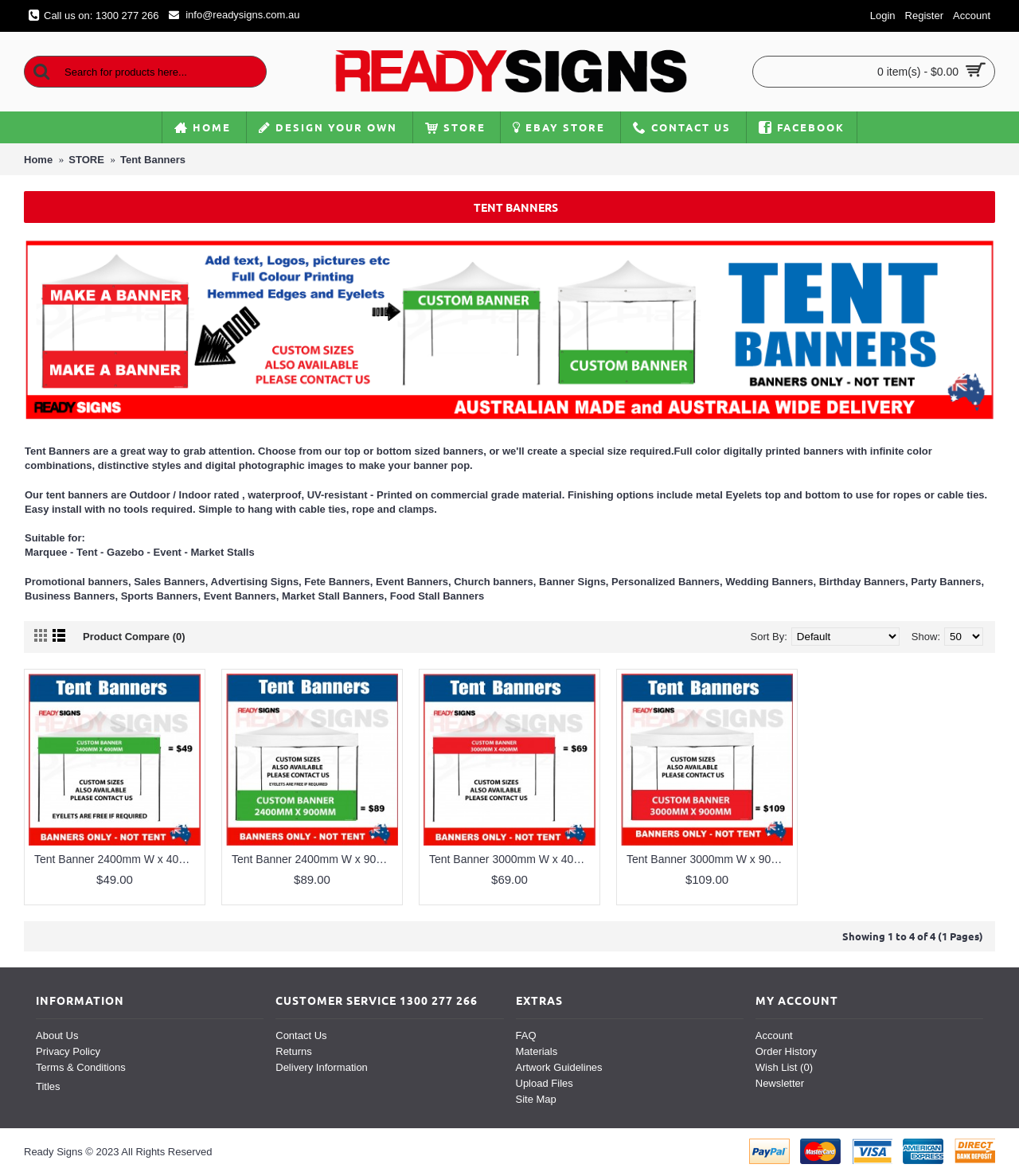Refer to the image and provide a thorough answer to this question:
What is the price of the 'Tent Banner 2400mm W x 400mm H'?

I found the price by looking at the product listing section, where it shows the 'Tent Banner 2400mm W x 400mm H' with a price tag of $49.00.